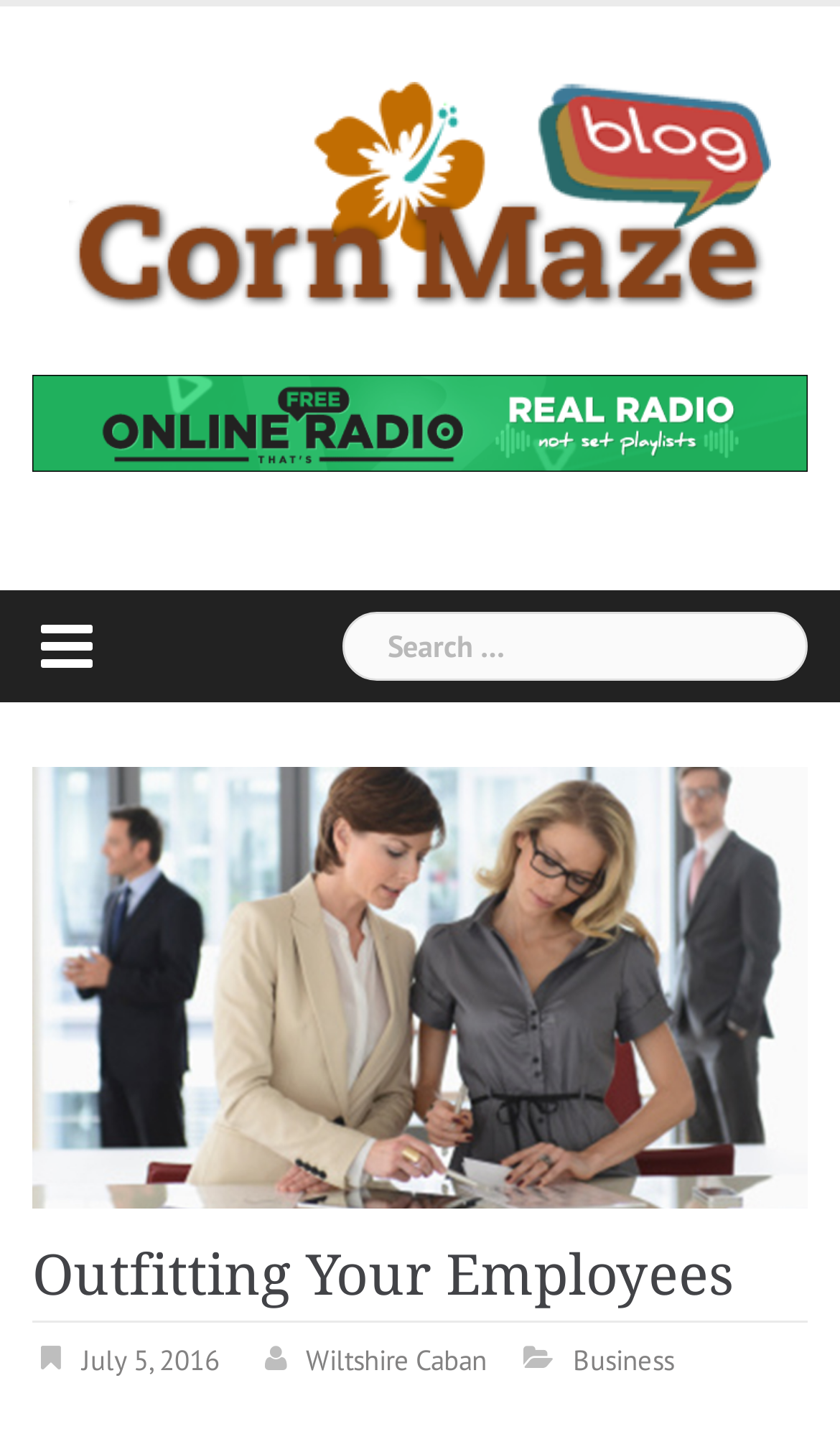Could you identify the text that serves as the heading for this webpage?

Outfitting Your Employees